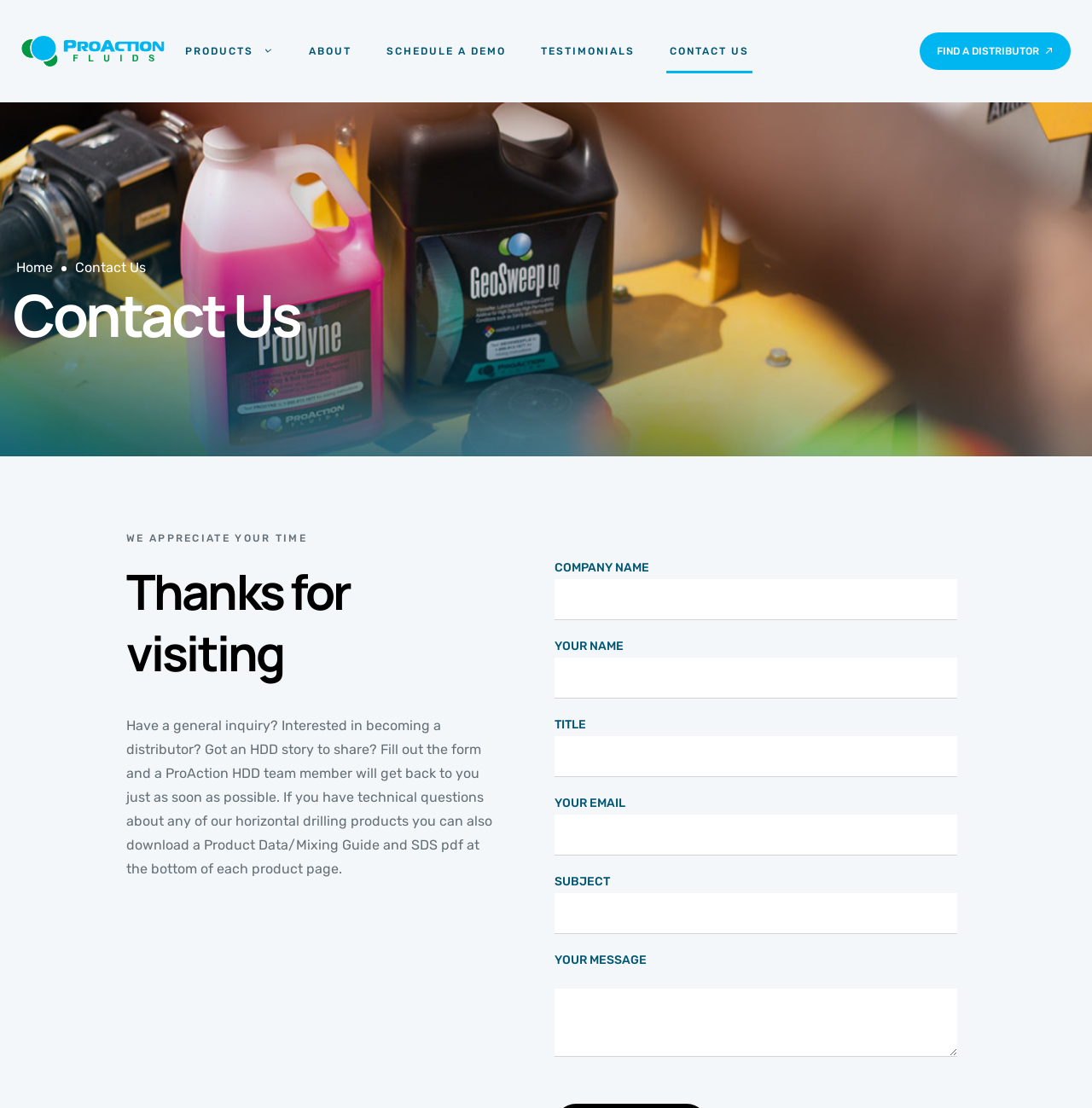Identify the bounding box coordinates of the part that should be clicked to carry out this instruction: "Click the site logo".

[0.02, 0.032, 0.15, 0.061]